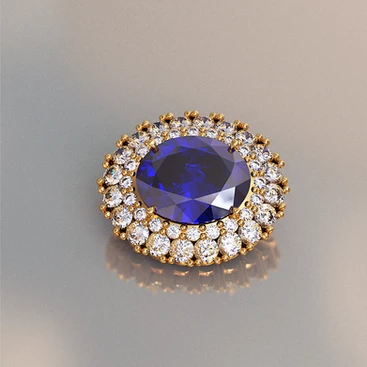What is surrounding the sapphire?
Give a single word or phrase as your answer by examining the image.

diamonds